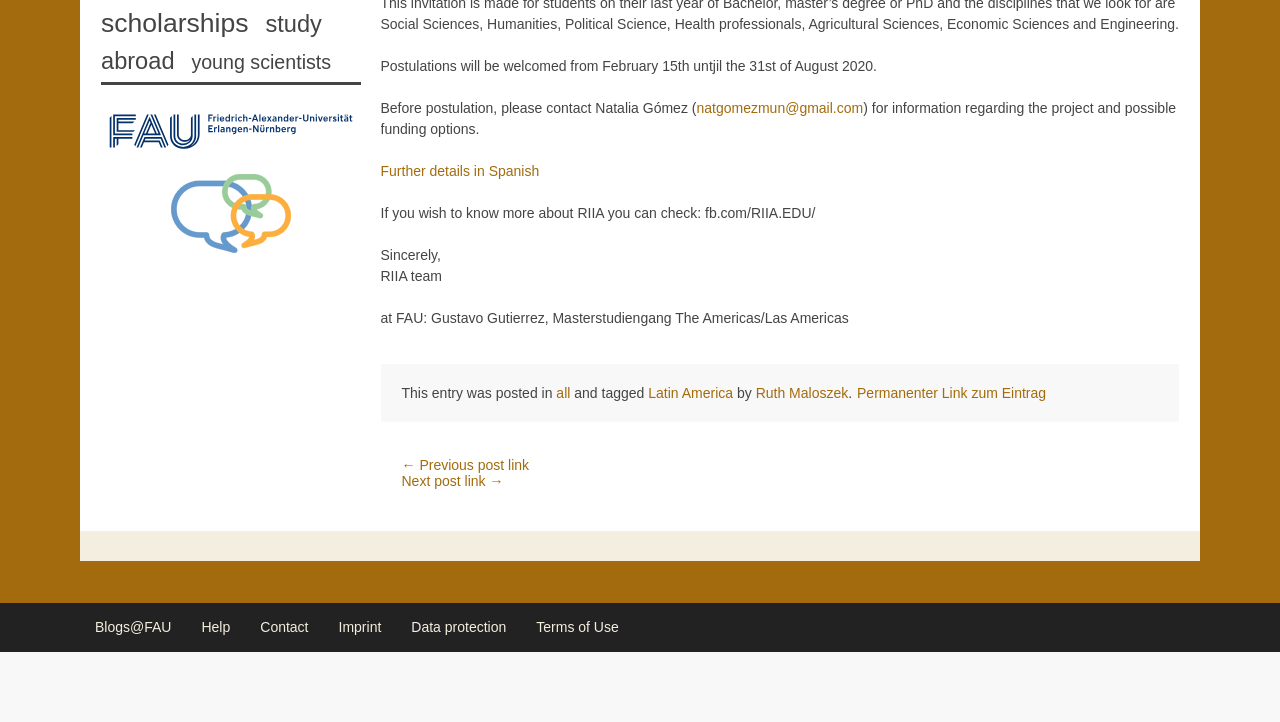Calculate the bounding box coordinates of the UI element given the description: "Data protection".

[0.31, 0.836, 0.407, 0.904]